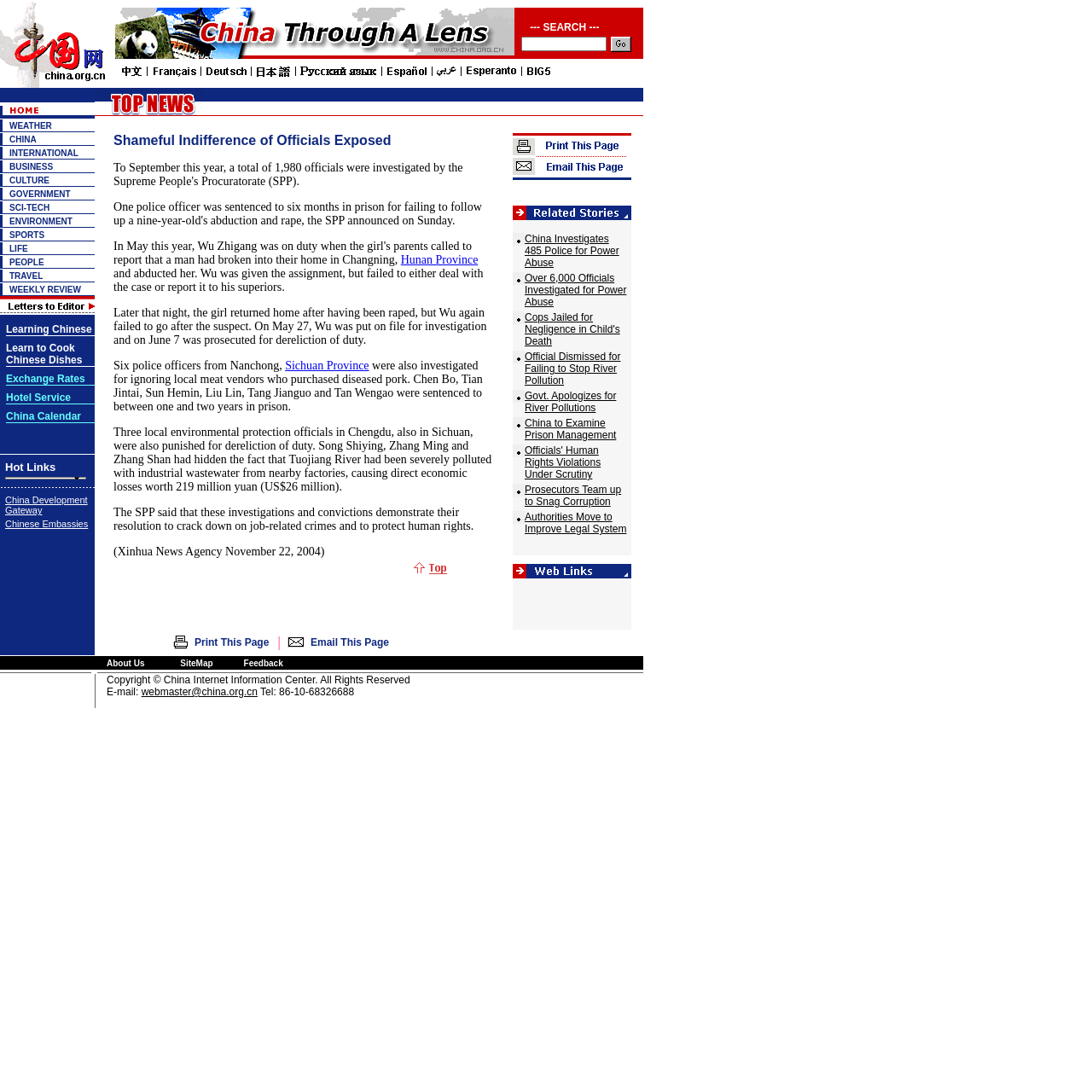Please provide the bounding box coordinate of the region that matches the element description: China Development Gateway. Coordinates should be in the format (top-left x, top-left y, bottom-right x, bottom-right y) and all values should be between 0 and 1.

[0.005, 0.453, 0.08, 0.472]